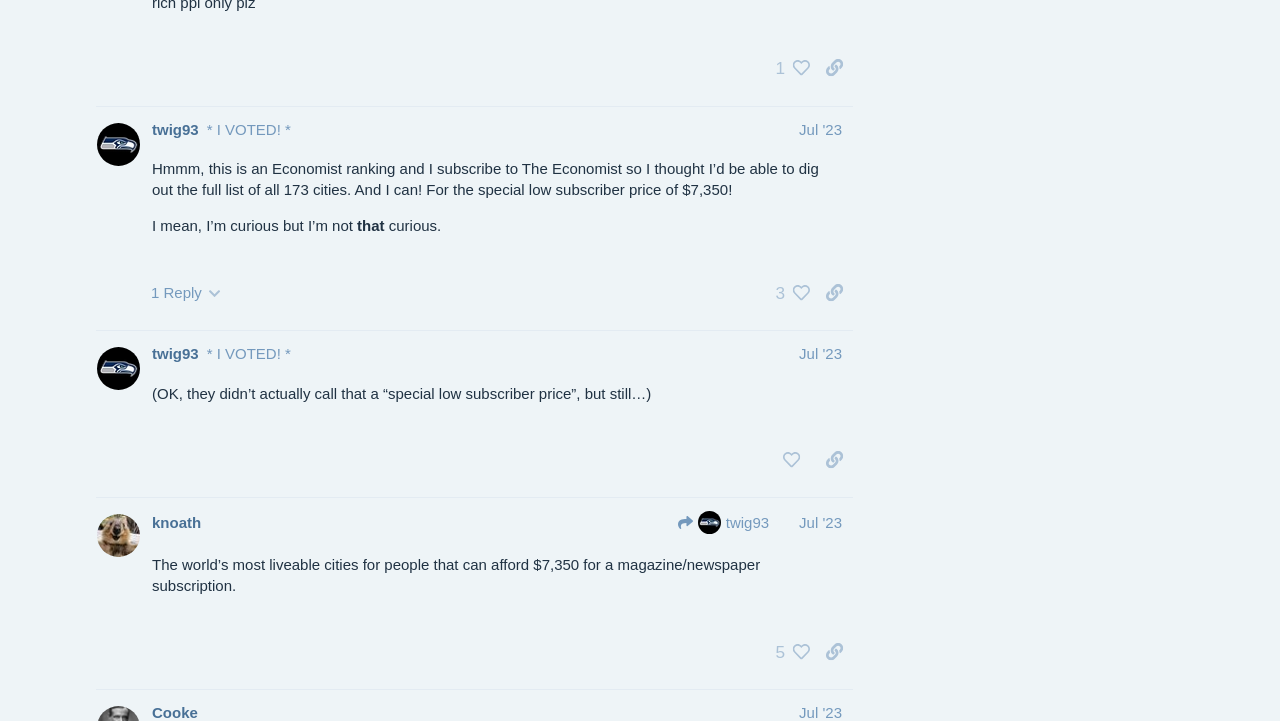Show the bounding box coordinates for the element that needs to be clicked to execute the following instruction: "Like this post". Provide the coordinates in the form of four float numbers between 0 and 1, i.e., [left, top, right, bottom].

[0.604, 0.614, 0.633, 0.662]